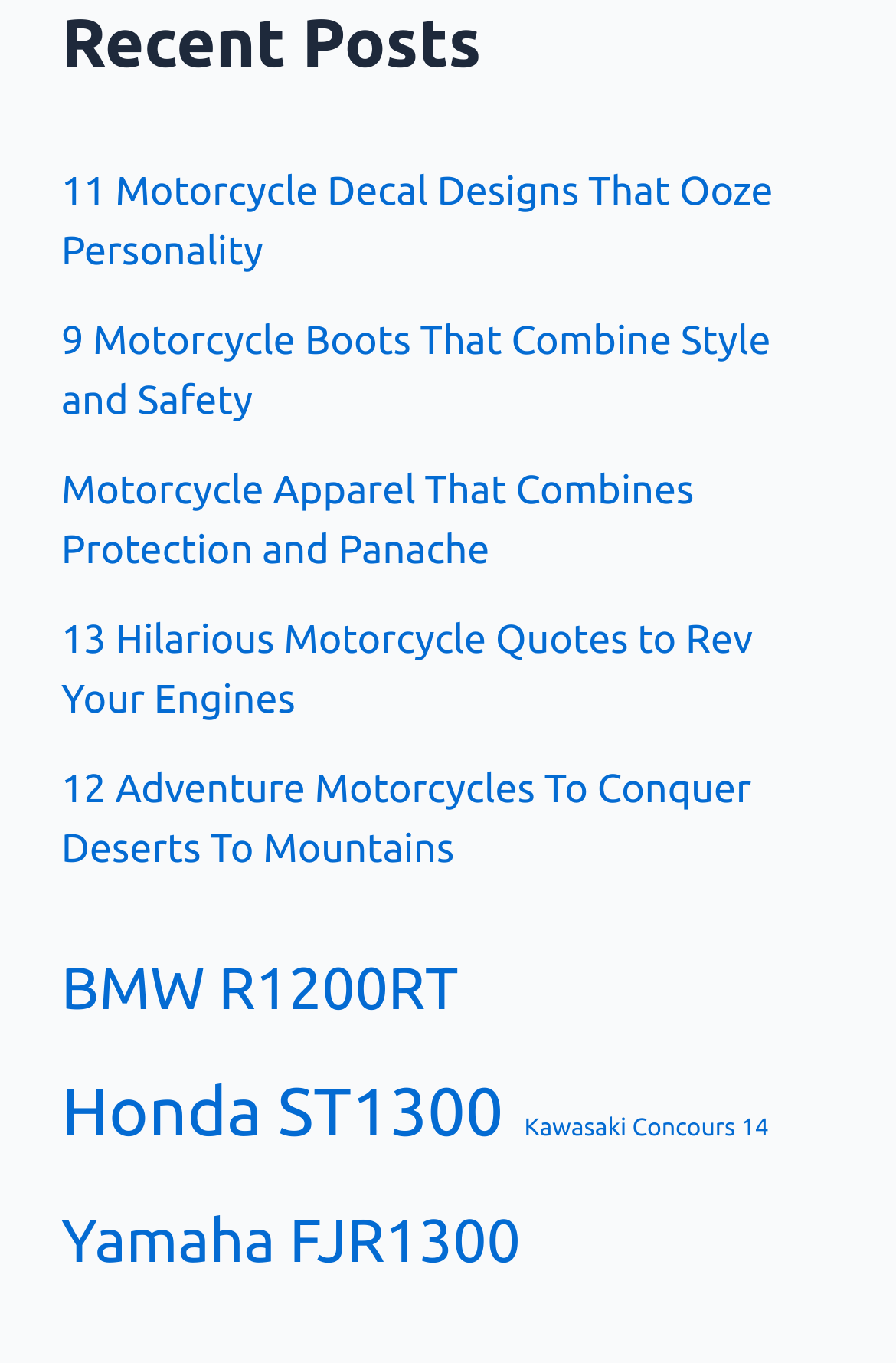Locate the bounding box coordinates of the clickable area needed to fulfill the instruction: "explore BMW R1200RT items".

[0.068, 0.682, 0.512, 0.768]